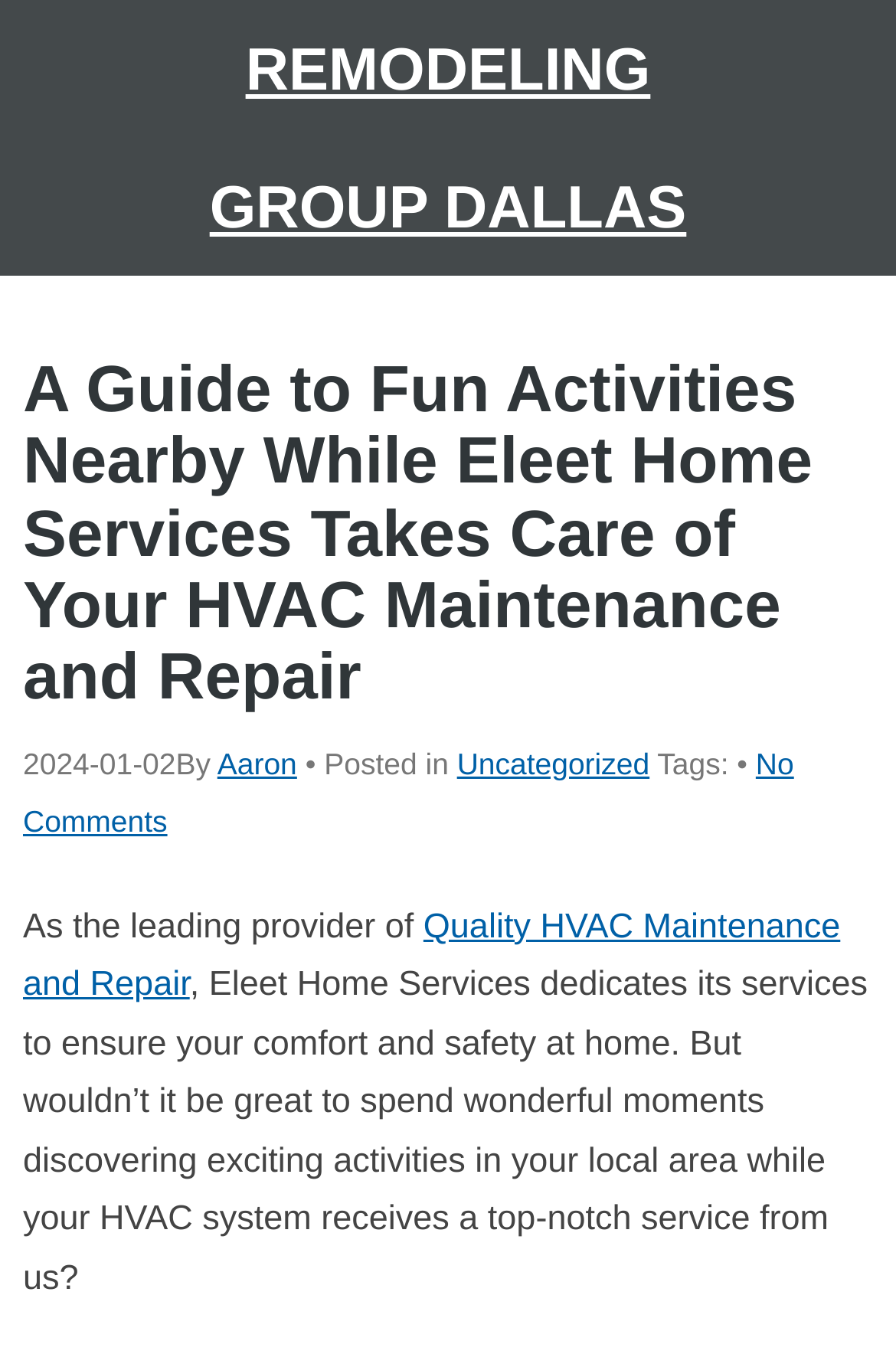What is Eleet Home Services dedicated to?
Look at the screenshot and give a one-word or phrase answer.

comfort and safety at home